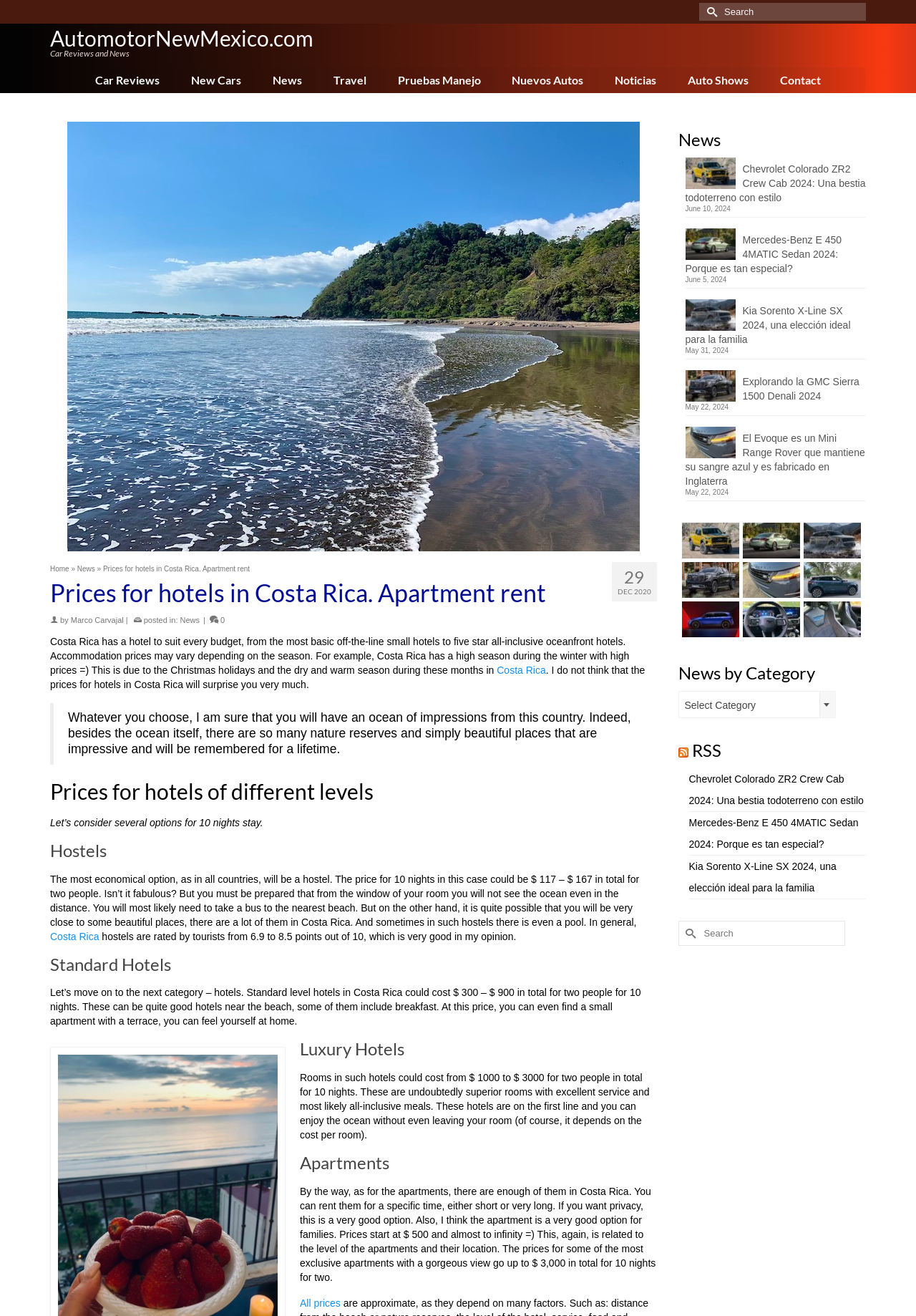Please answer the following question using a single word or phrase: What is the range of prices for 10 nights in a hostel?

$117-$167